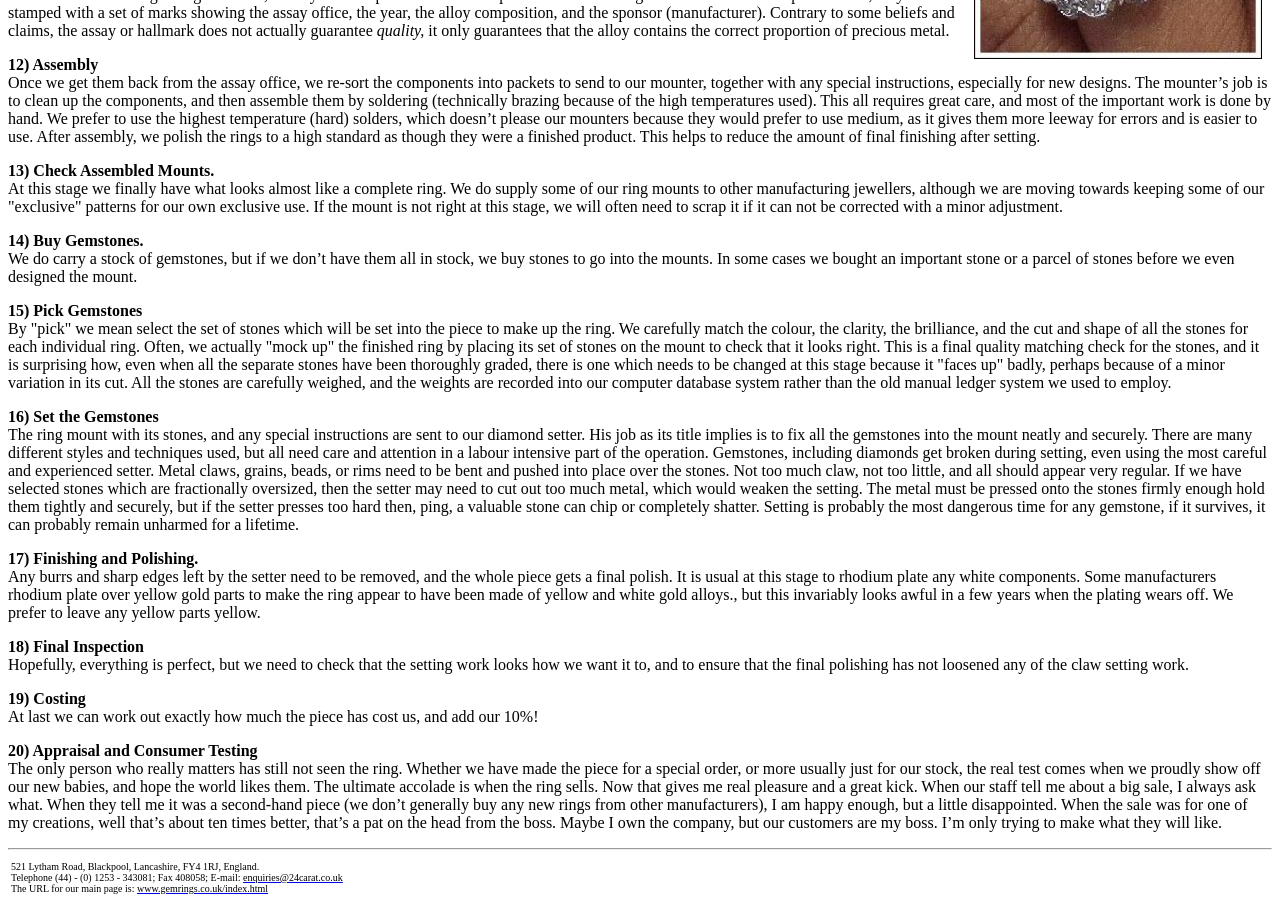What is done to the ring mounts at stage 13?
Please provide a single word or phrase in response based on the screenshot.

Check assembled mounts